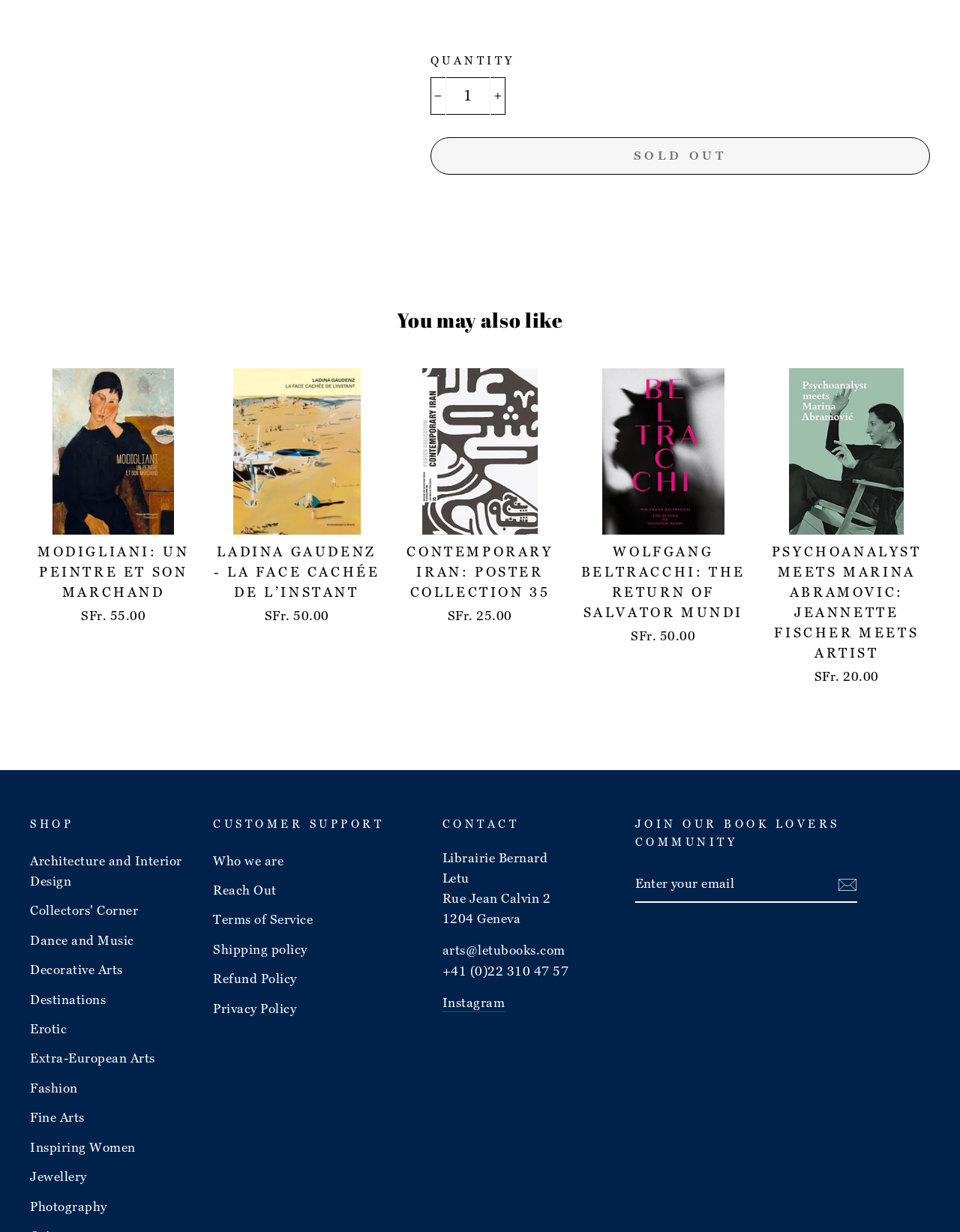Pinpoint the bounding box coordinates of the area that should be clicked to complete the following instruction: "Reduce item quantity by one". The coordinates must be given as four float numbers between 0 and 1, i.e., [left, top, right, bottom].

[0.448, 0.062, 0.465, 0.093]